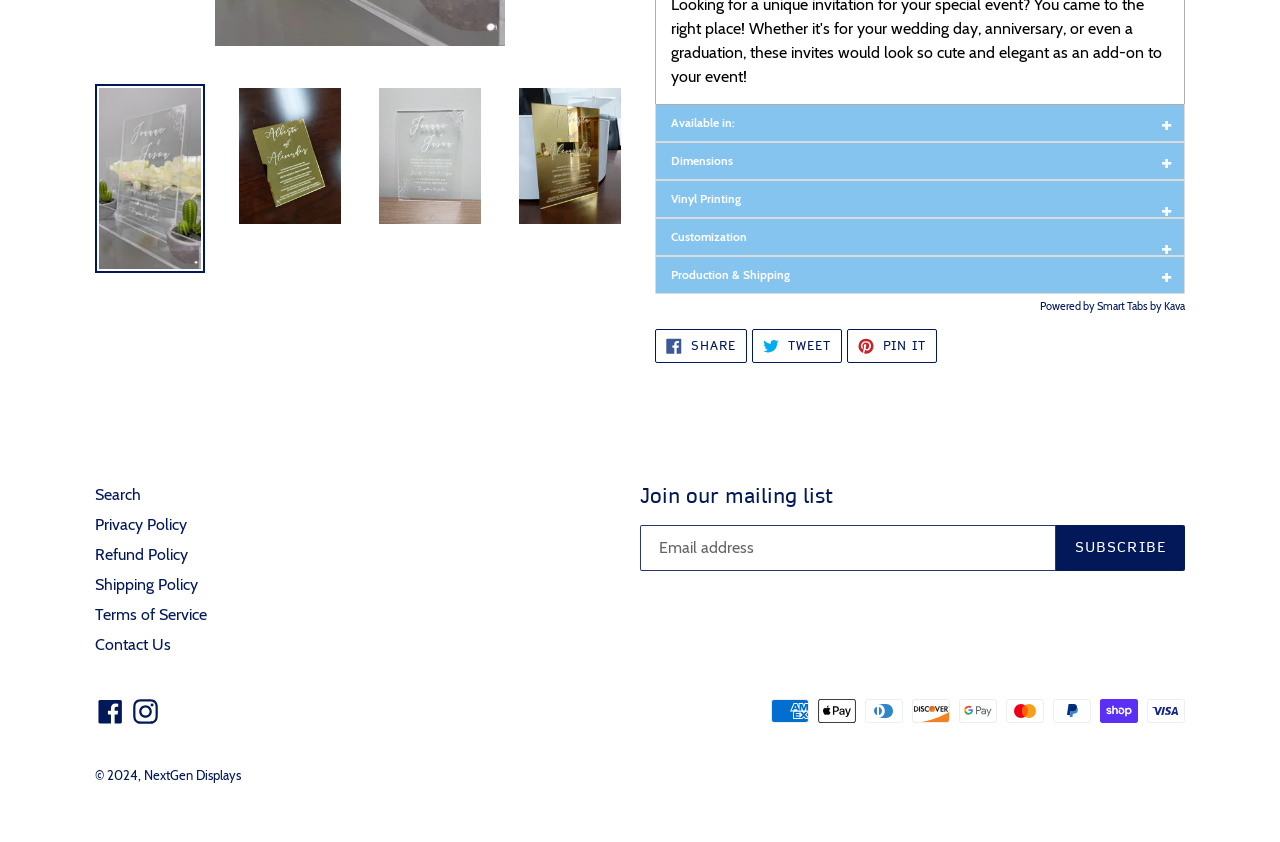Identify the bounding box coordinates for the UI element described as: "Terms of Service".

[0.074, 0.719, 0.162, 0.741]